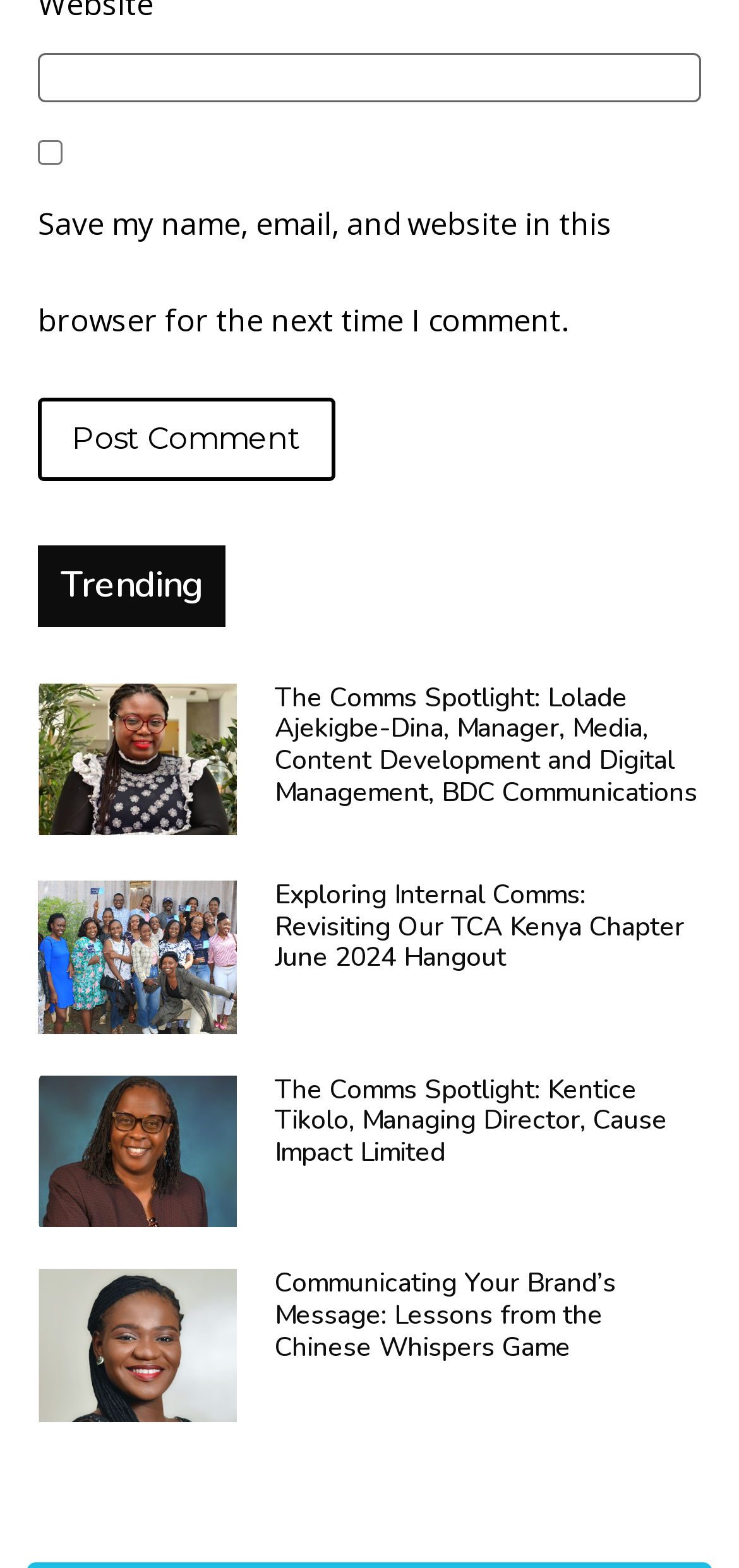Please identify the bounding box coordinates of the element's region that should be clicked to execute the following instruction: "Explore the Beauty from Pain page". The bounding box coordinates must be four float numbers between 0 and 1, i.e., [left, top, right, bottom].

None